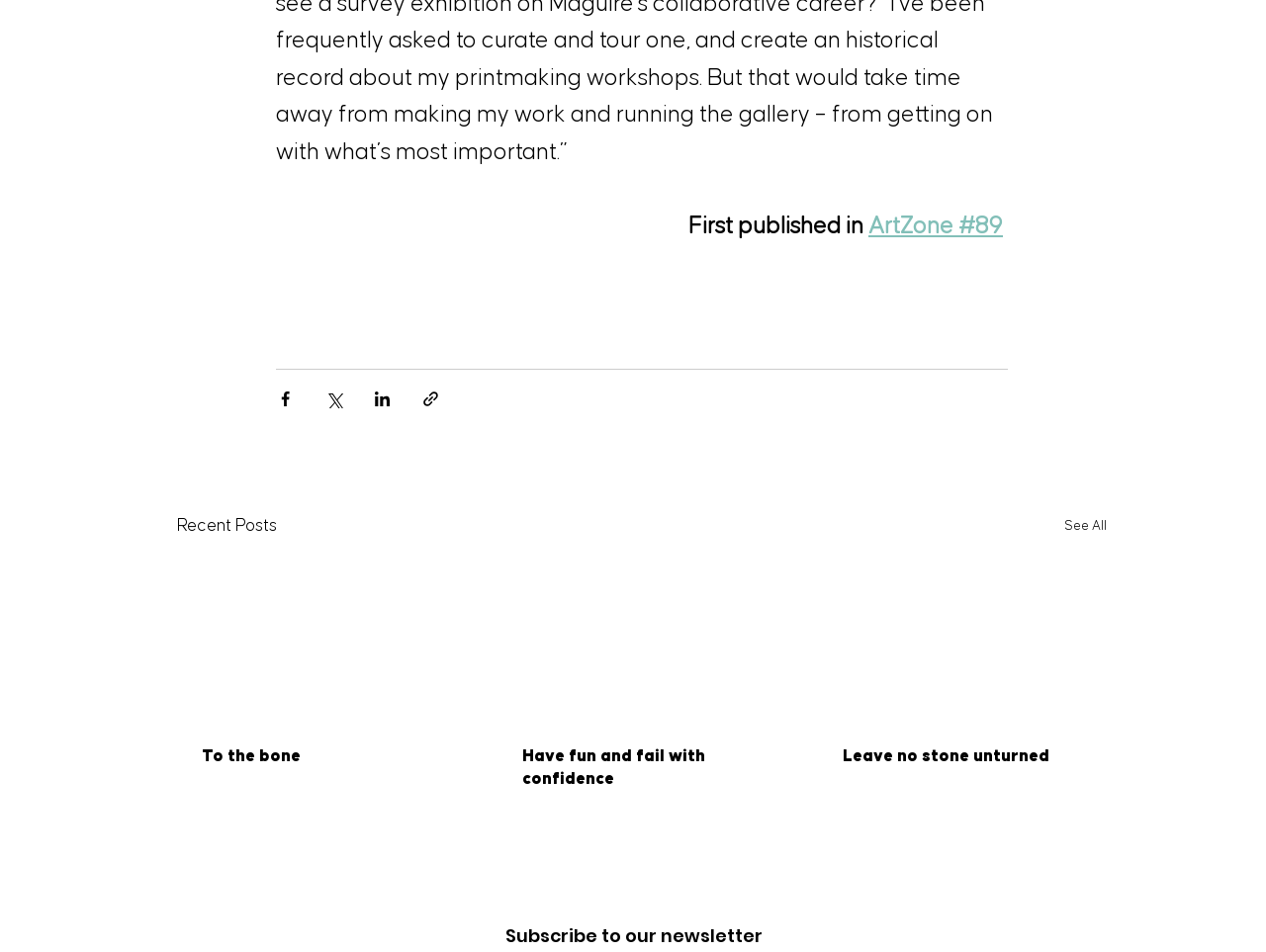Determine the bounding box coordinates of the region to click in order to accomplish the following instruction: "Read the article 'To the bone'". Provide the coordinates as four float numbers between 0 and 1, specifically [left, top, right, bottom].

[0.159, 0.783, 0.347, 0.807]